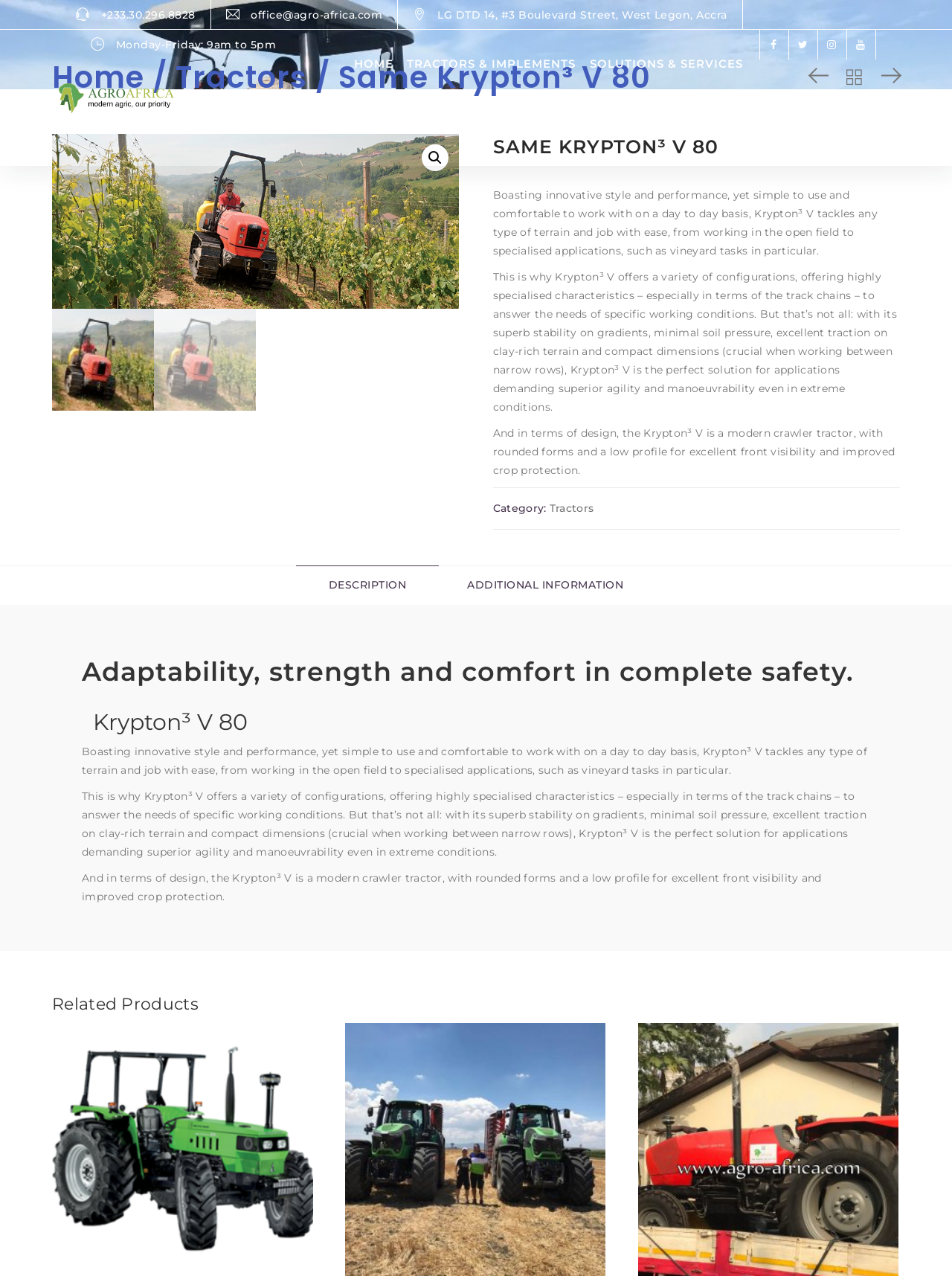What is the name of the product?
Using the image, give a concise answer in the form of a single word or short phrase.

Krypton³ V 80